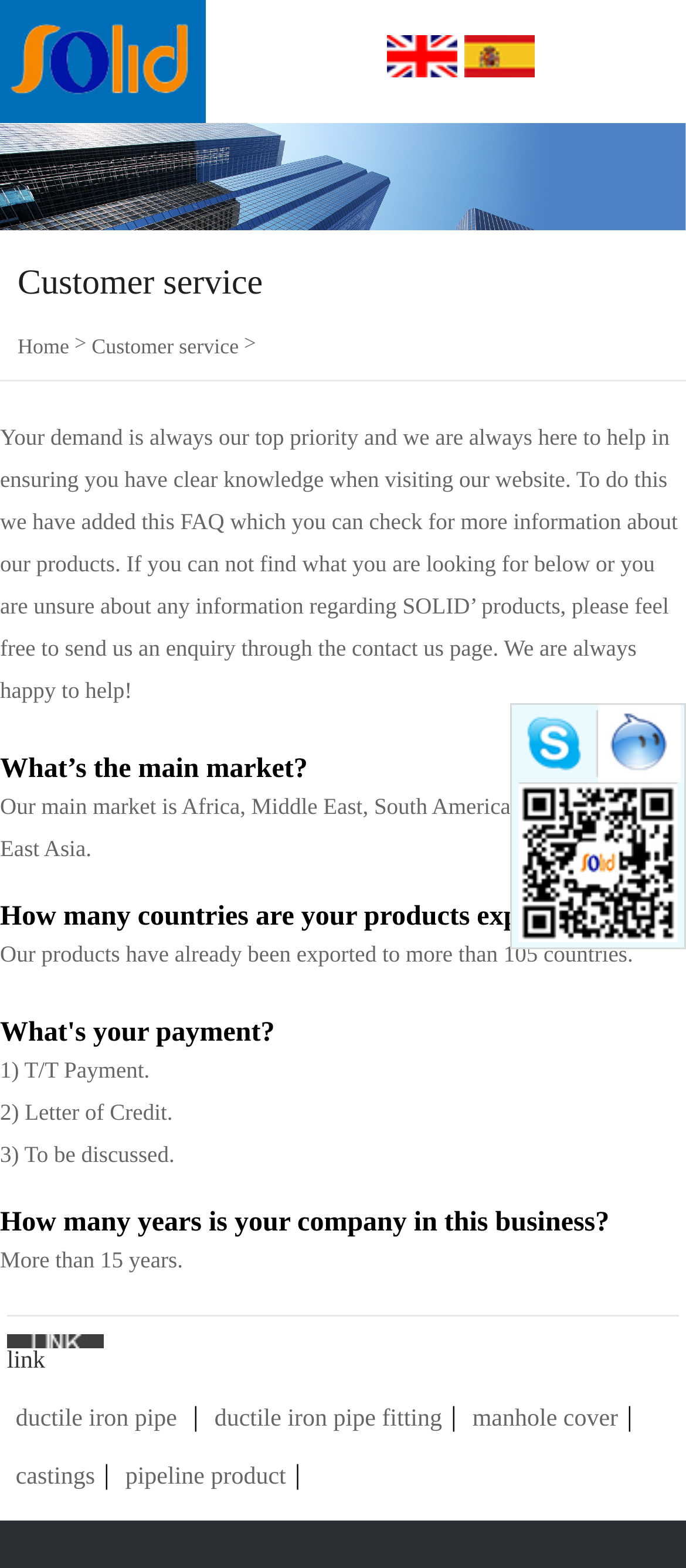Construct a thorough caption encompassing all aspects of the webpage.

The webpage appears to be a company website, specifically for SHANXI SOLID INDUSTRIAL CO., LTD. At the top, there are three links and two images, likely representing the company's logo and a navigation menu. Below this, there is a generic element with a listbox containing an option, which might be a dropdown menu or a search bar.

On the left side, there is a section with a heading "Customer service" and a link to the "Home" page. Below this, there is a paragraph of text explaining the purpose of the FAQ section and encouraging users to contact the company if they have any questions.

The main content of the page is divided into several sections, each with a heading and a corresponding answer. The sections include "What's the main market?", "How many countries are your products exported?", "What's your payment?", "How many years is your company in this business?", and others. Each section has a brief answer to the question.

At the bottom of the page, there are several links to different products, including "ductile iron pipe", "ductile iron pipe fitting", "manhole cover", "castings", and "pipeline product". Some of these links have accompanying images.

Throughout the page, there are several images, but their content is not specified. The overall layout of the page is organized, with clear headings and concise text, making it easy to navigate and find information.